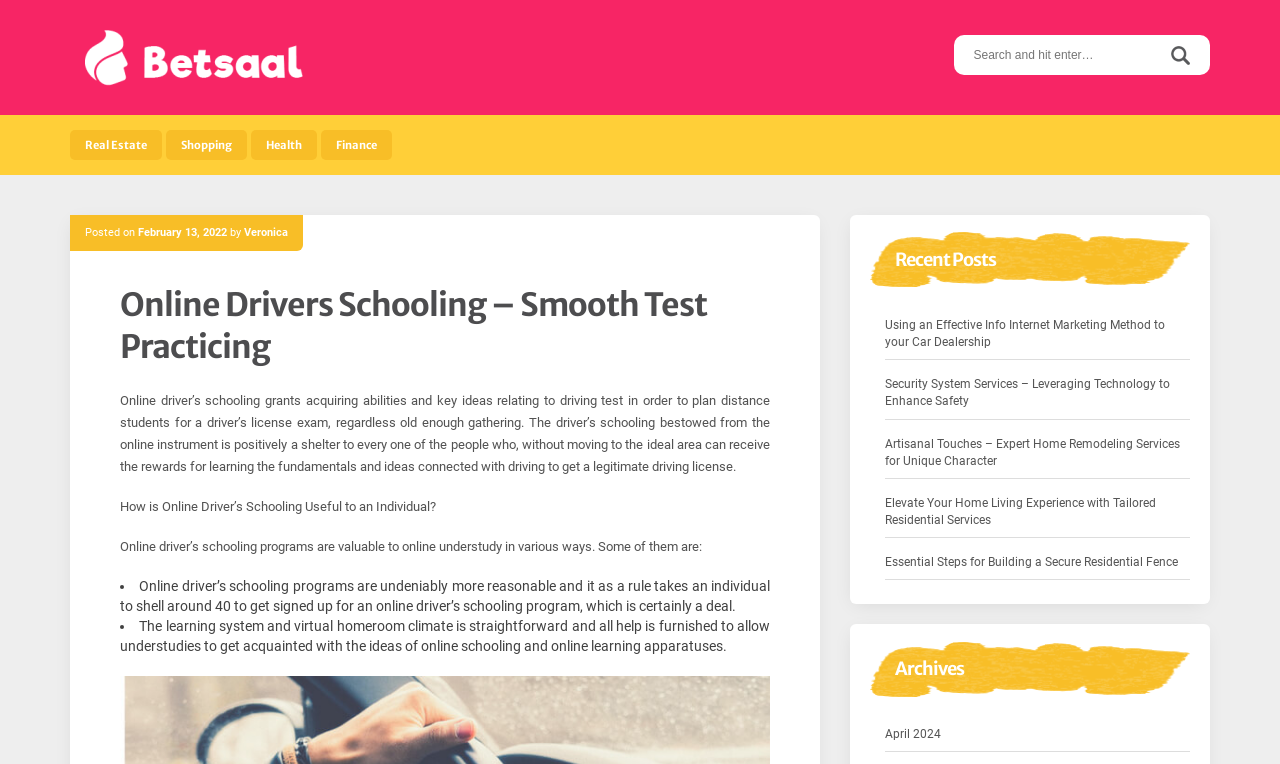What is the date of the post 'Online Drivers Schooling – Smooth Test Practicing'?
Answer the question based on the image using a single word or a brief phrase.

February 13, 2022